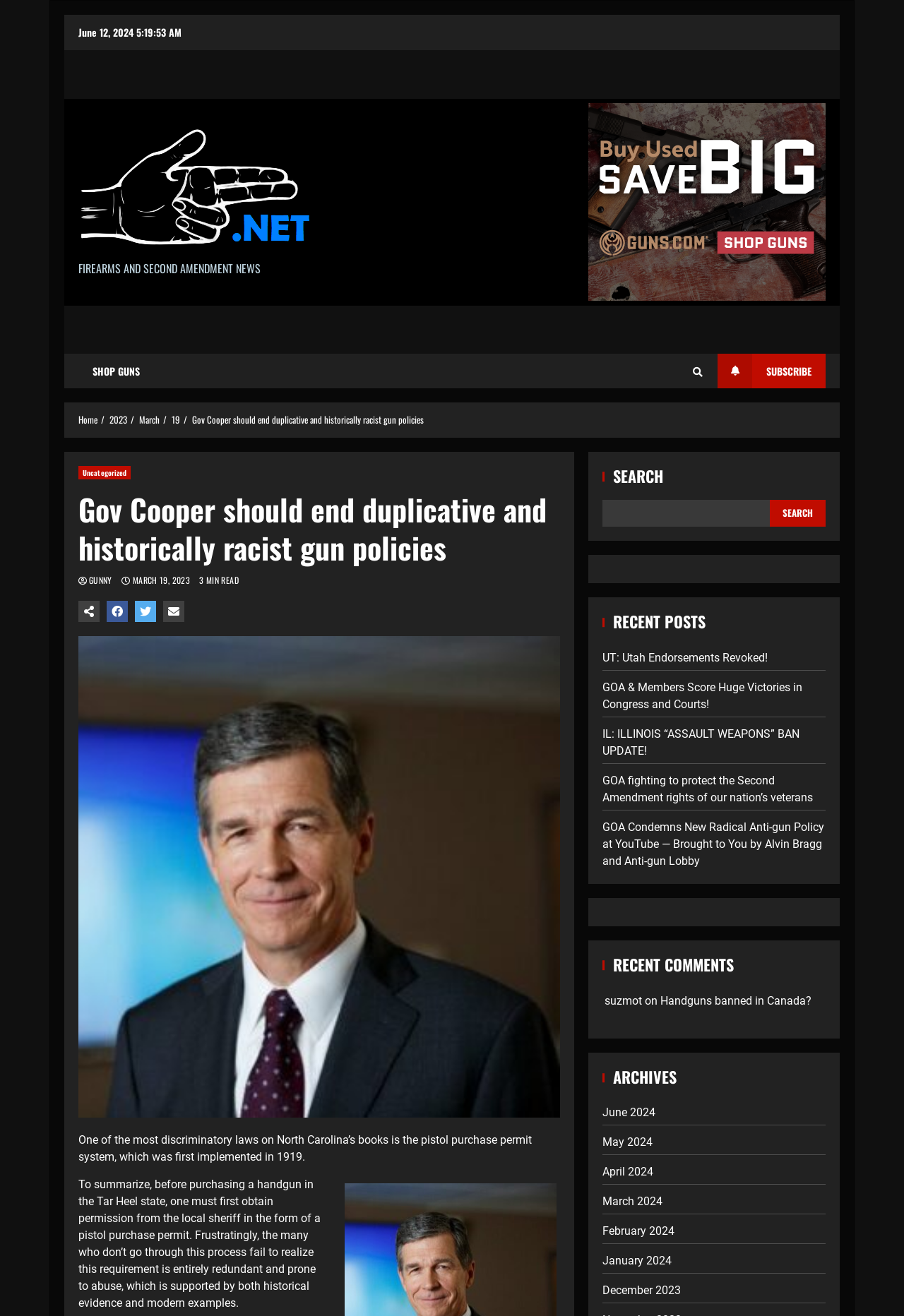What type of content is available in the archives section?
Refer to the screenshot and respond with a concise word or phrase.

Monthly archives